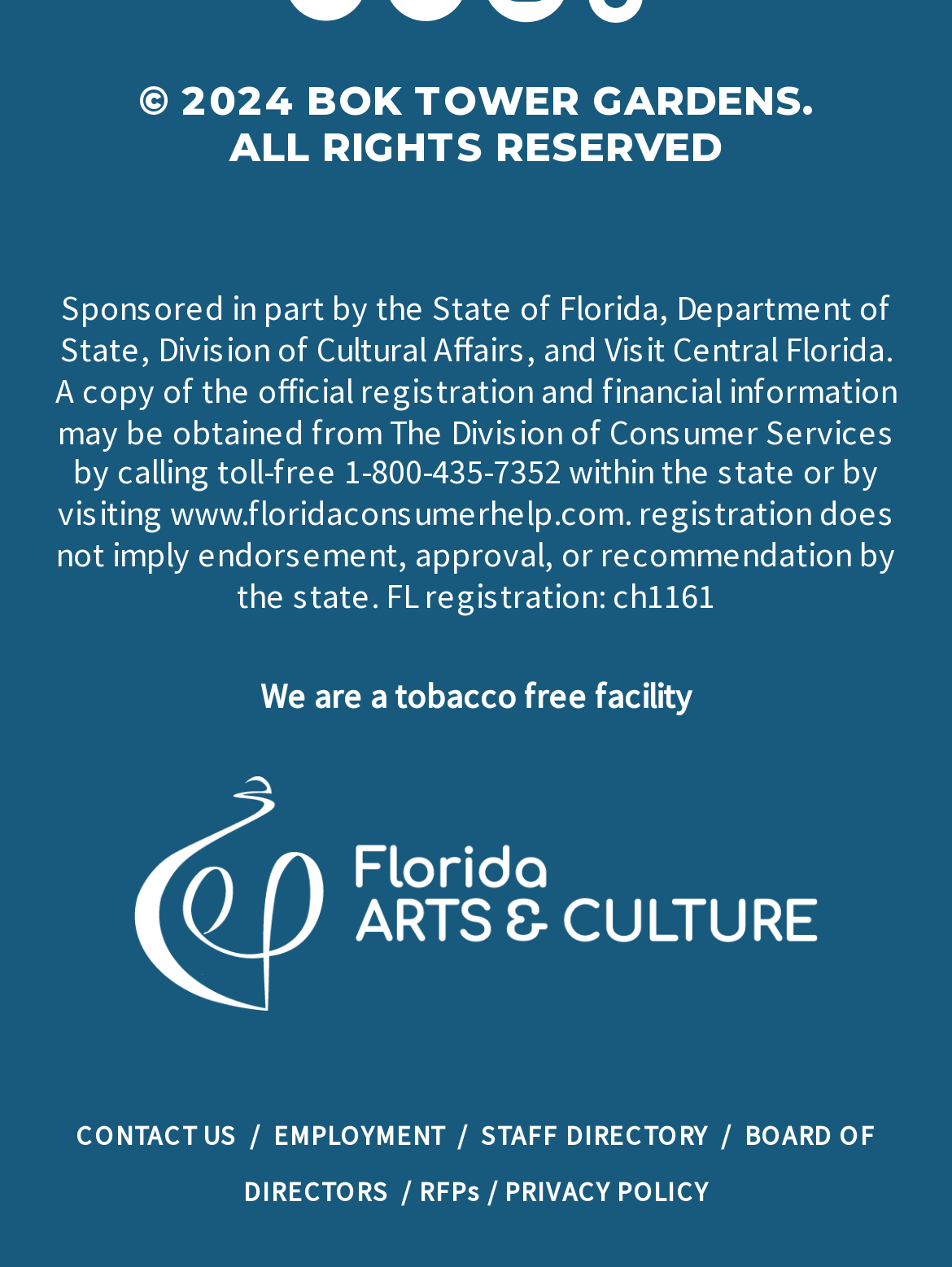Identify the bounding box for the element characterized by the following description: "BOARD OF DIRECTORS".

[0.256, 0.883, 0.92, 0.953]